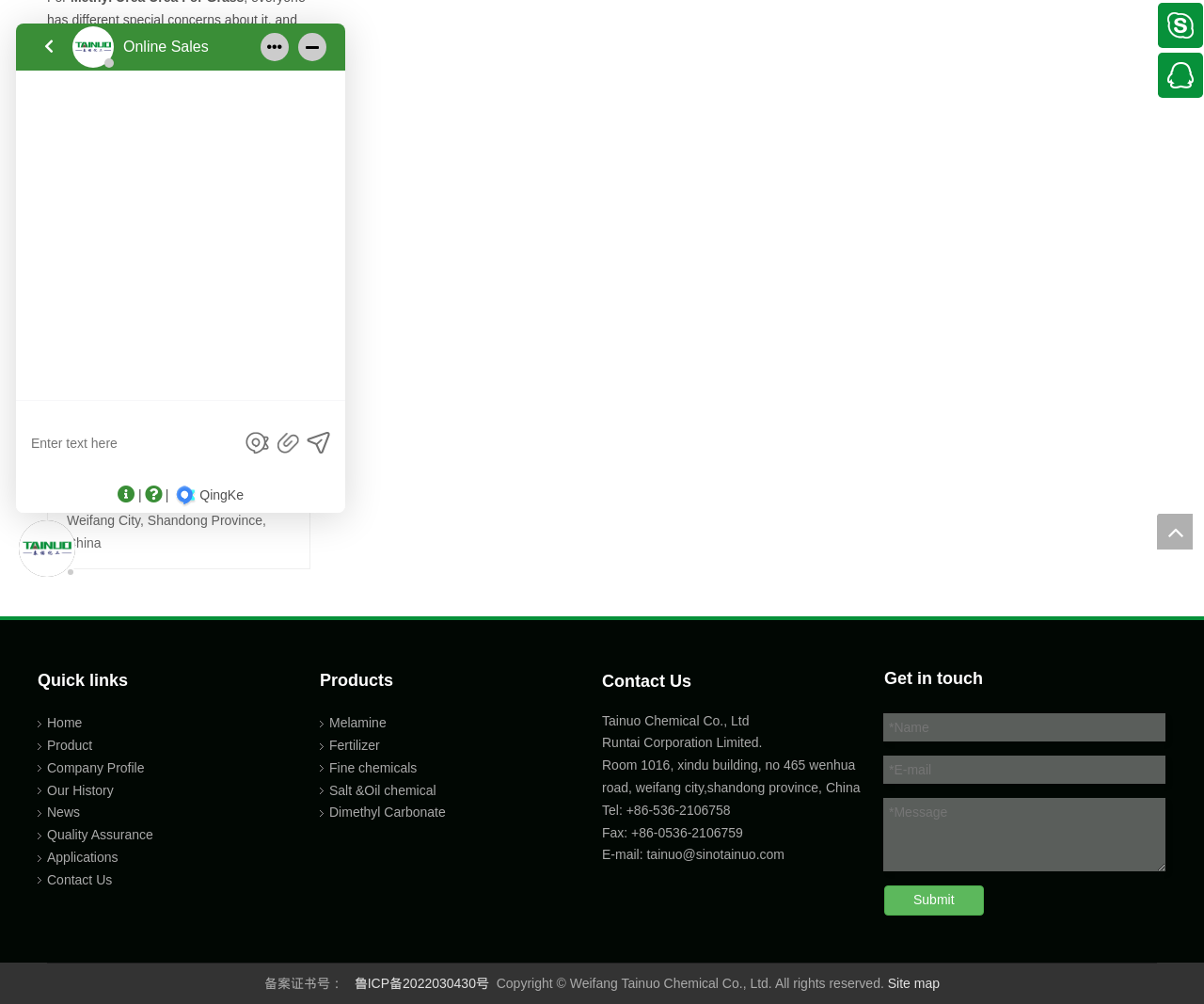Given the element description name="extend2" placeholder="*E-mail", identify the bounding box coordinates for the UI element on the webpage screenshot. The format should be (top-left x, top-left y, bottom-right x, bottom-right y), with values between 0 and 1.

[0.734, 0.752, 0.968, 0.78]